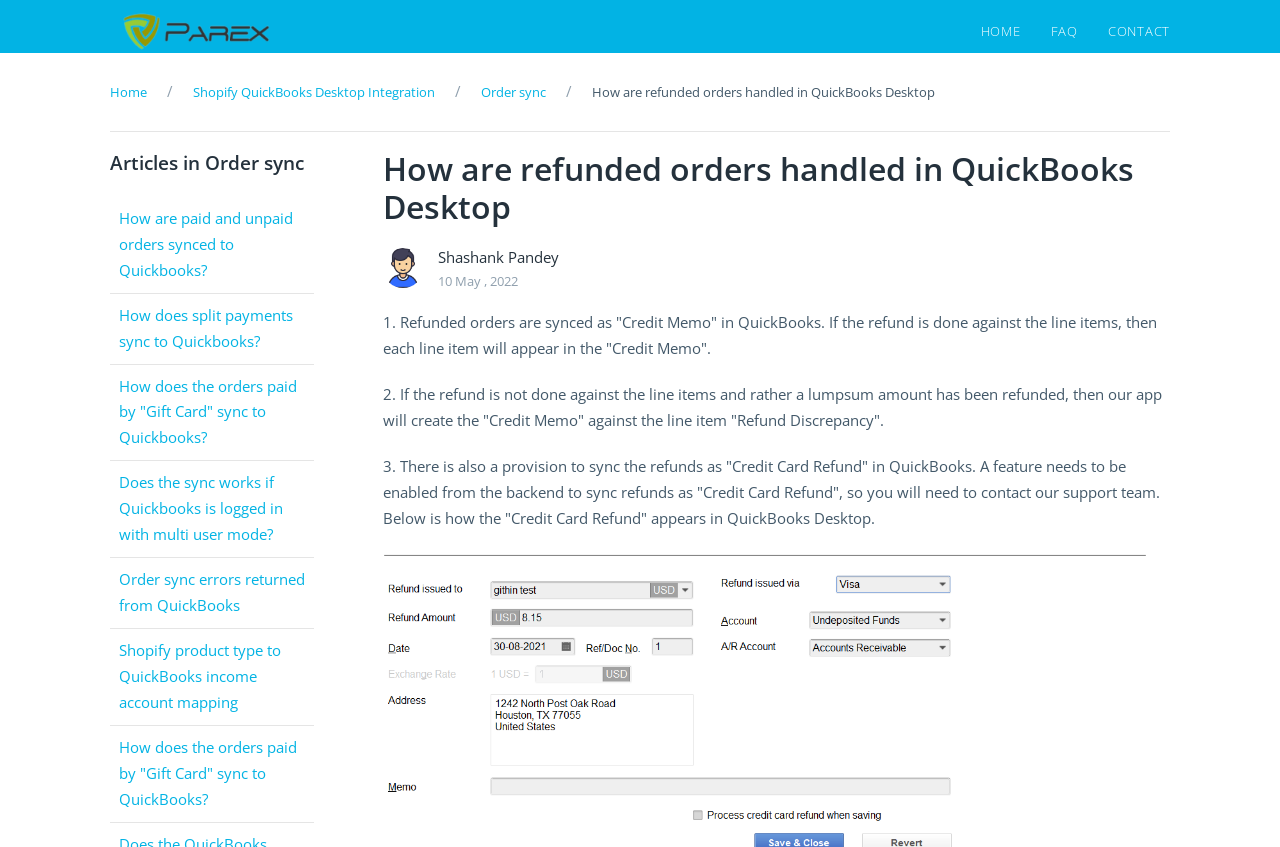Locate the bounding box coordinates of the region to be clicked to comply with the following instruction: "read article about order sync". The coordinates must be four float numbers between 0 and 1, in the form [left, top, right, bottom].

[0.376, 0.096, 0.427, 0.122]